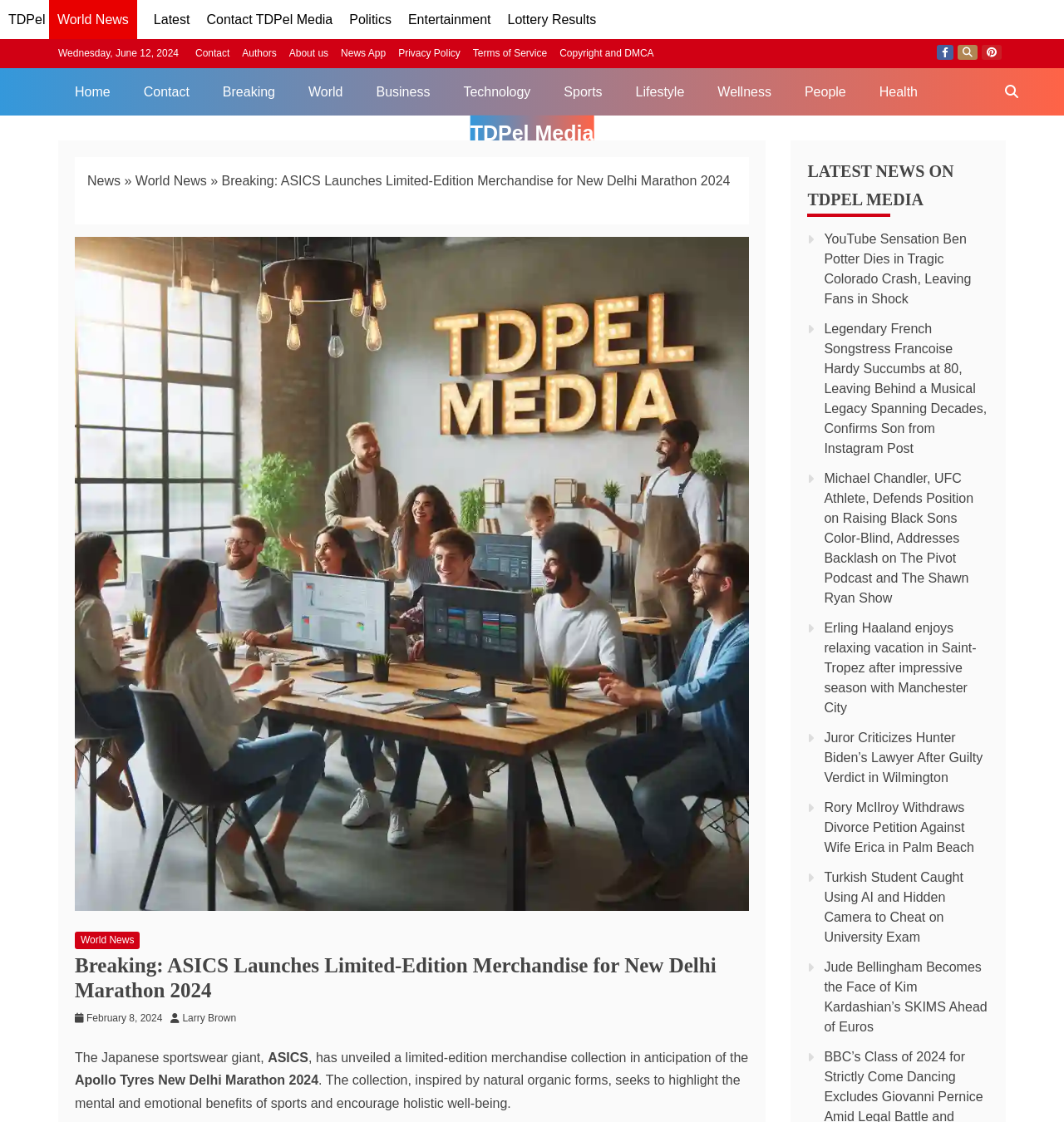What is the main title displayed on this webpage?

Breaking: ASICS Launches Limited-Edition Merchandise for New Delhi Marathon 2024